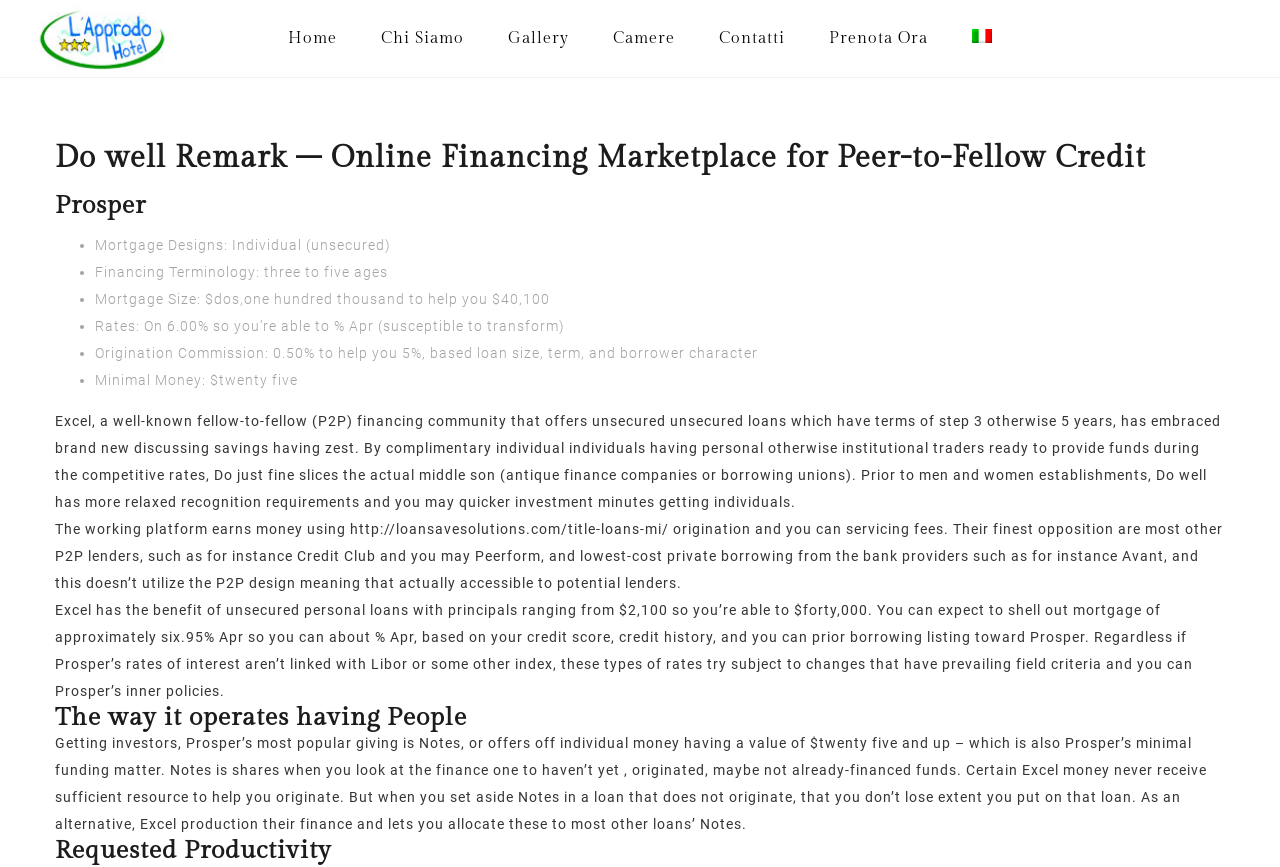Provide a short, one-word or phrase answer to the question below:
What is the purpose of the origination commission?

Based on loan size, term, and borrower character